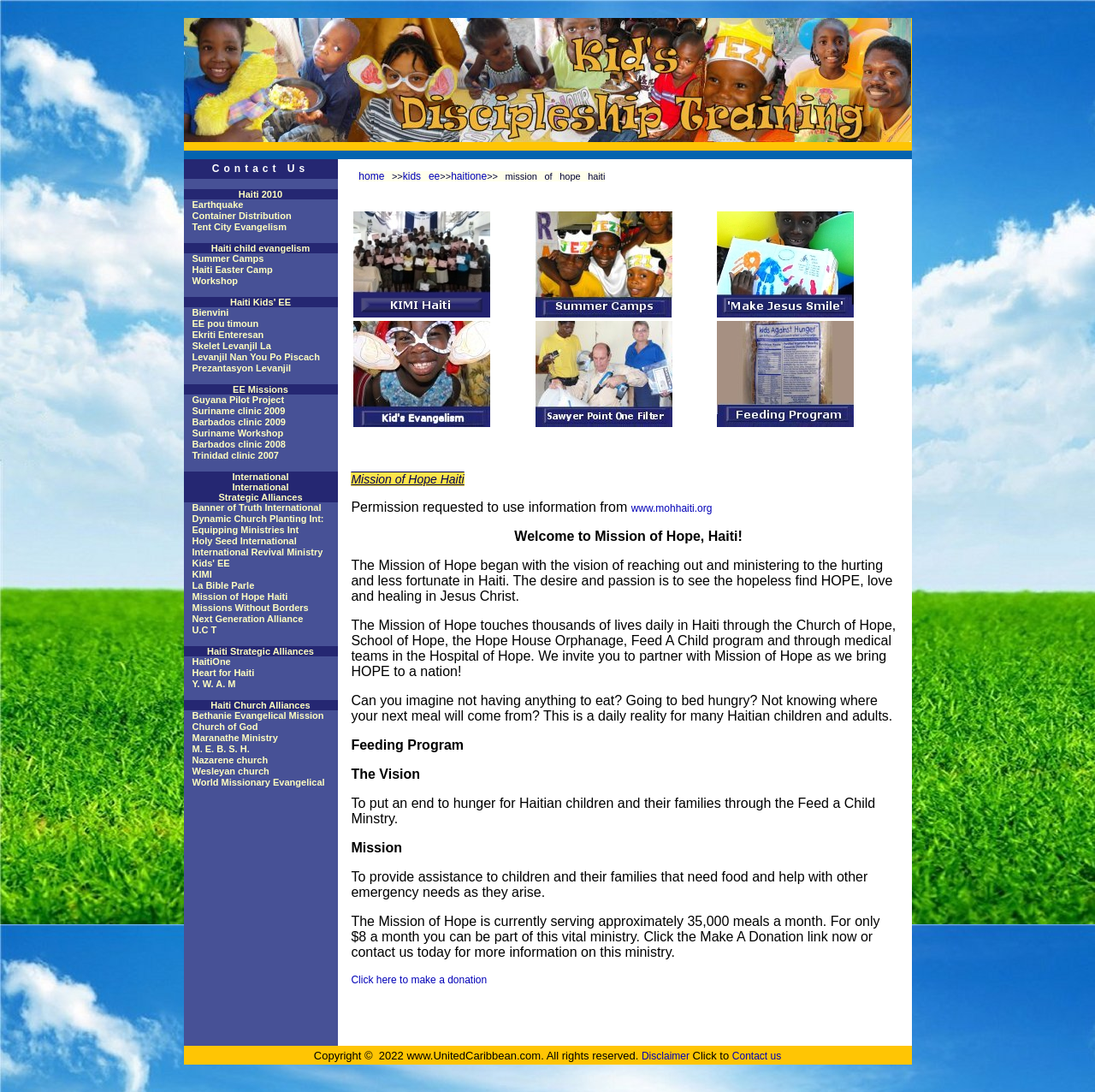What is the name of the clinic mentioned in the webpage?
Please provide an in-depth and detailed response to the question.

The webpage mentions several clinics, including Barbados clinic, which is mentioned multiple times in the webpage.